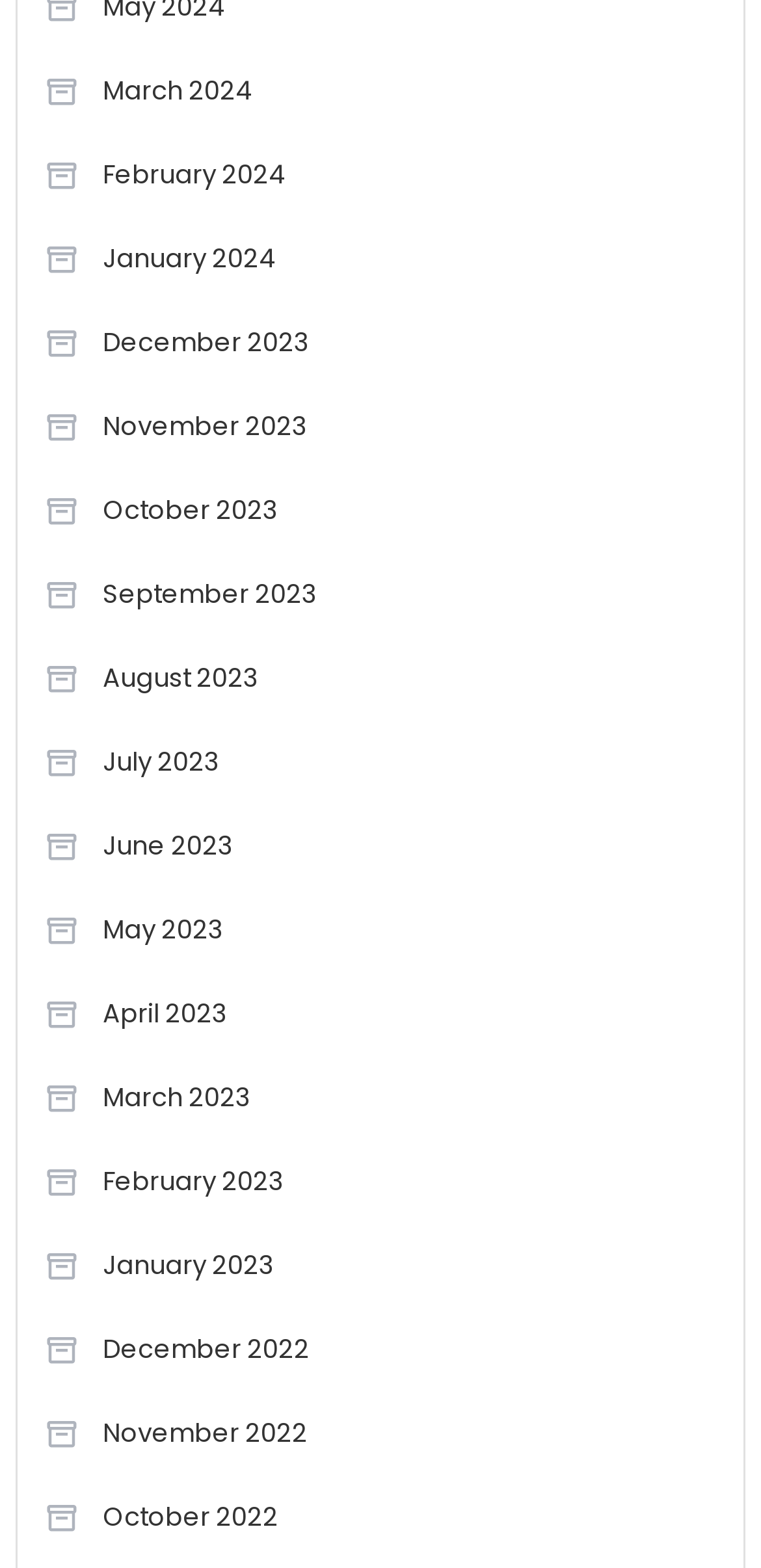How many links are there on the webpage?
Provide a concise answer using a single word or phrase based on the image.

12